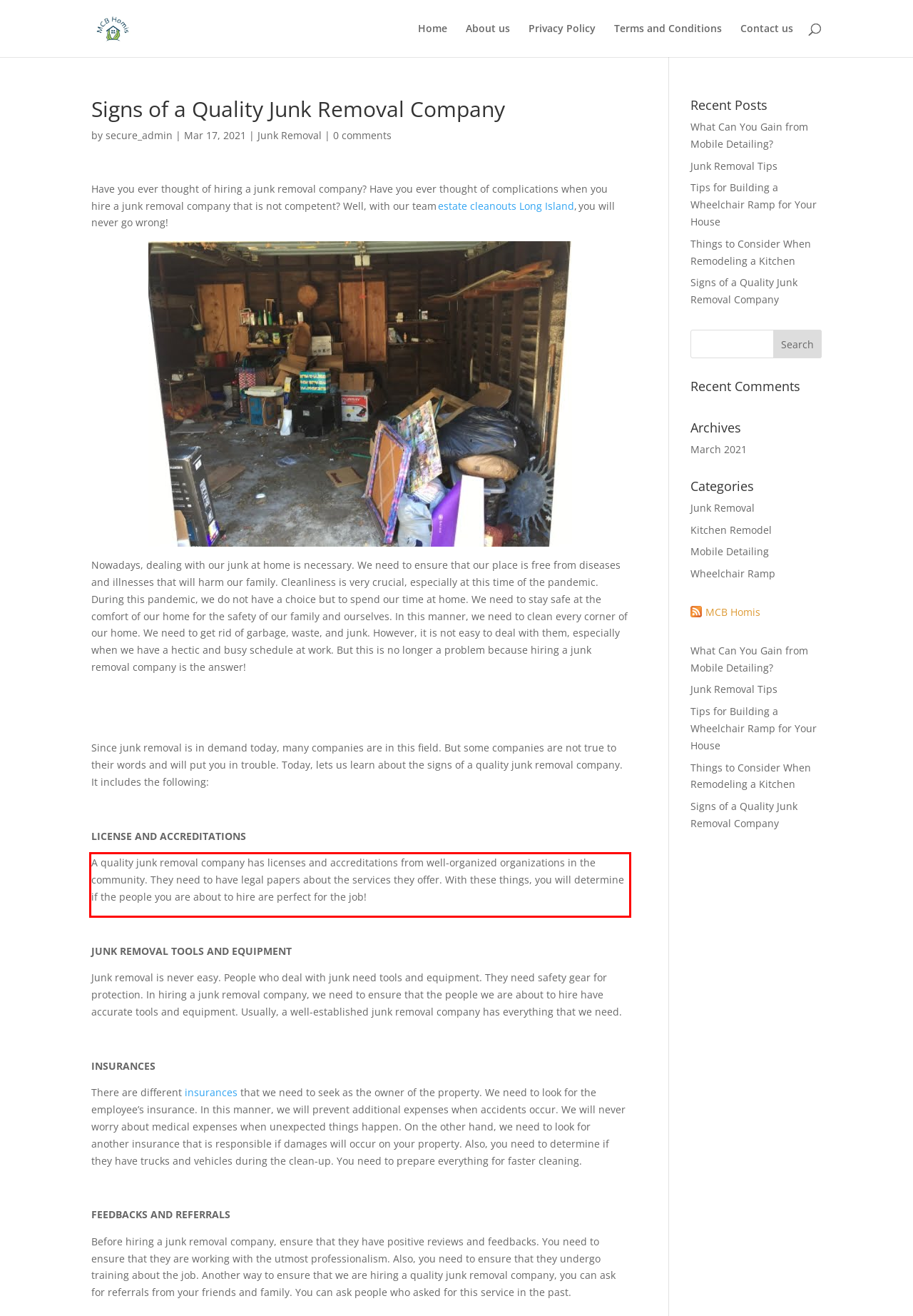Identify the text within the red bounding box on the webpage screenshot and generate the extracted text content.

A quality junk removal company has licenses and accreditations from well-organized organizations in the community. They need to have legal papers about the services they offer. With these things, you will determine if the people you are about to hire are perfect for the job!